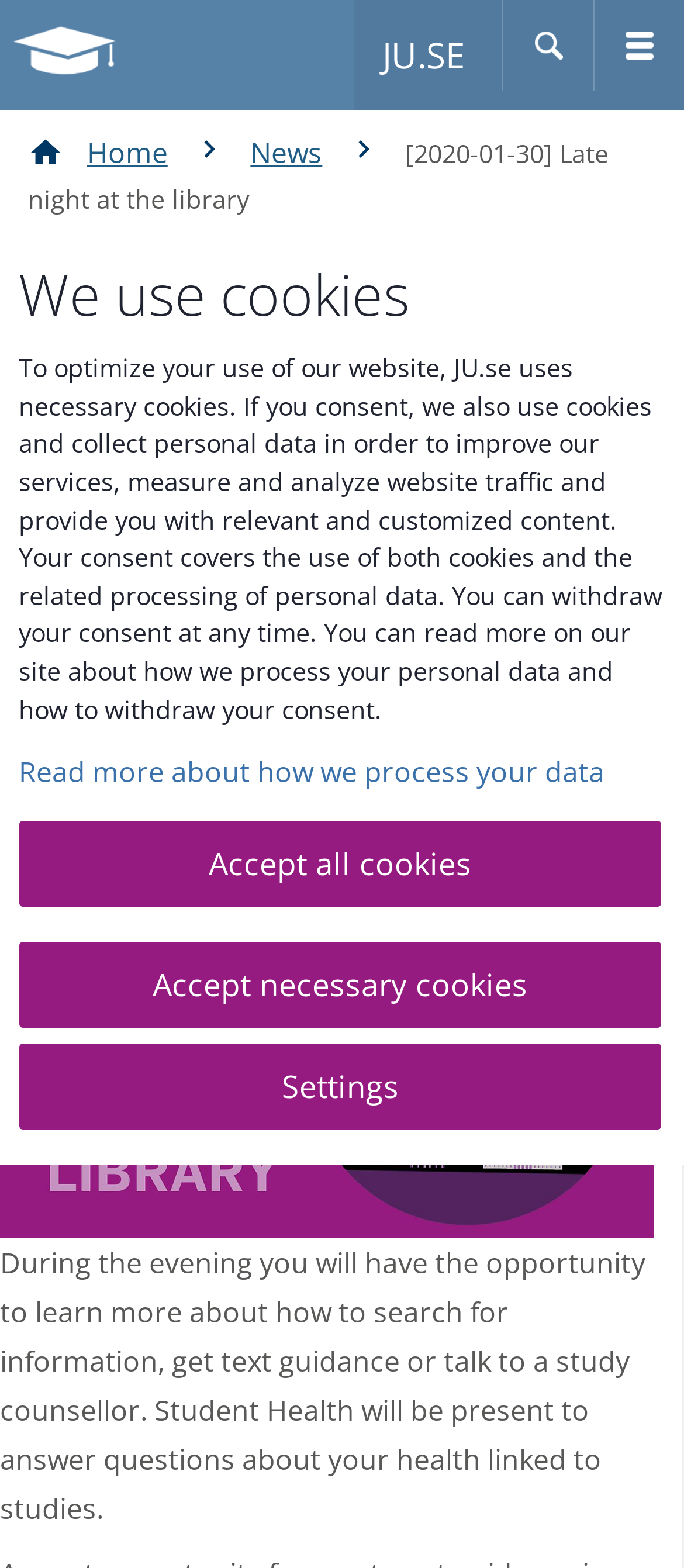Can you locate the main headline on this webpage and provide its text content?

Late night at the library